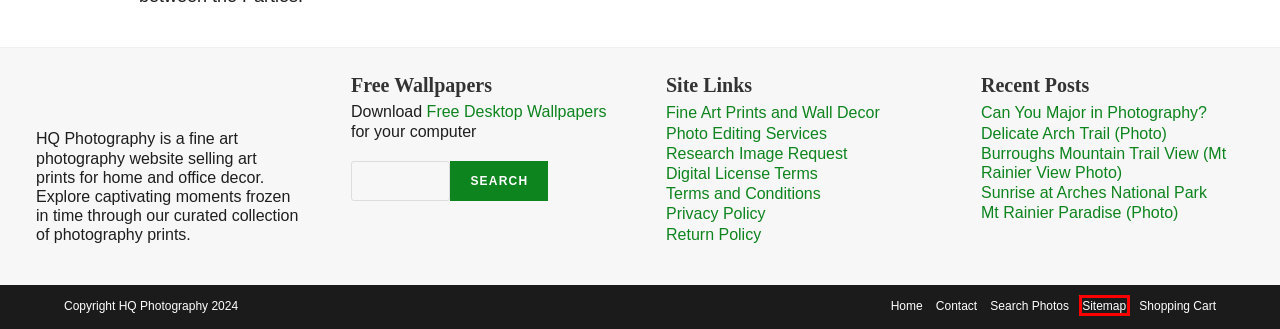You have a screenshot of a webpage with a red bounding box around an element. Identify the webpage description that best fits the new page that appears after clicking the selected element in the red bounding box. Here are the candidates:
A. Can You Major in Photography? (2024) - HQ Photography
B. HQ Photography Sitemap - Photo tags and site pages
C. Privacy Policy Information - HQ Photography
D. Photo Editing Services
E. Wallpapers Computer - HQ Photography
F. Shopping Cart - HQ Photography Art Prints and Digital Files
G. Fine Art Prints and Wall Decor - Prints for Home or Office Wall Decor
H. Burroughs Mountain Trail View (Mt Rainier View Photo)

B